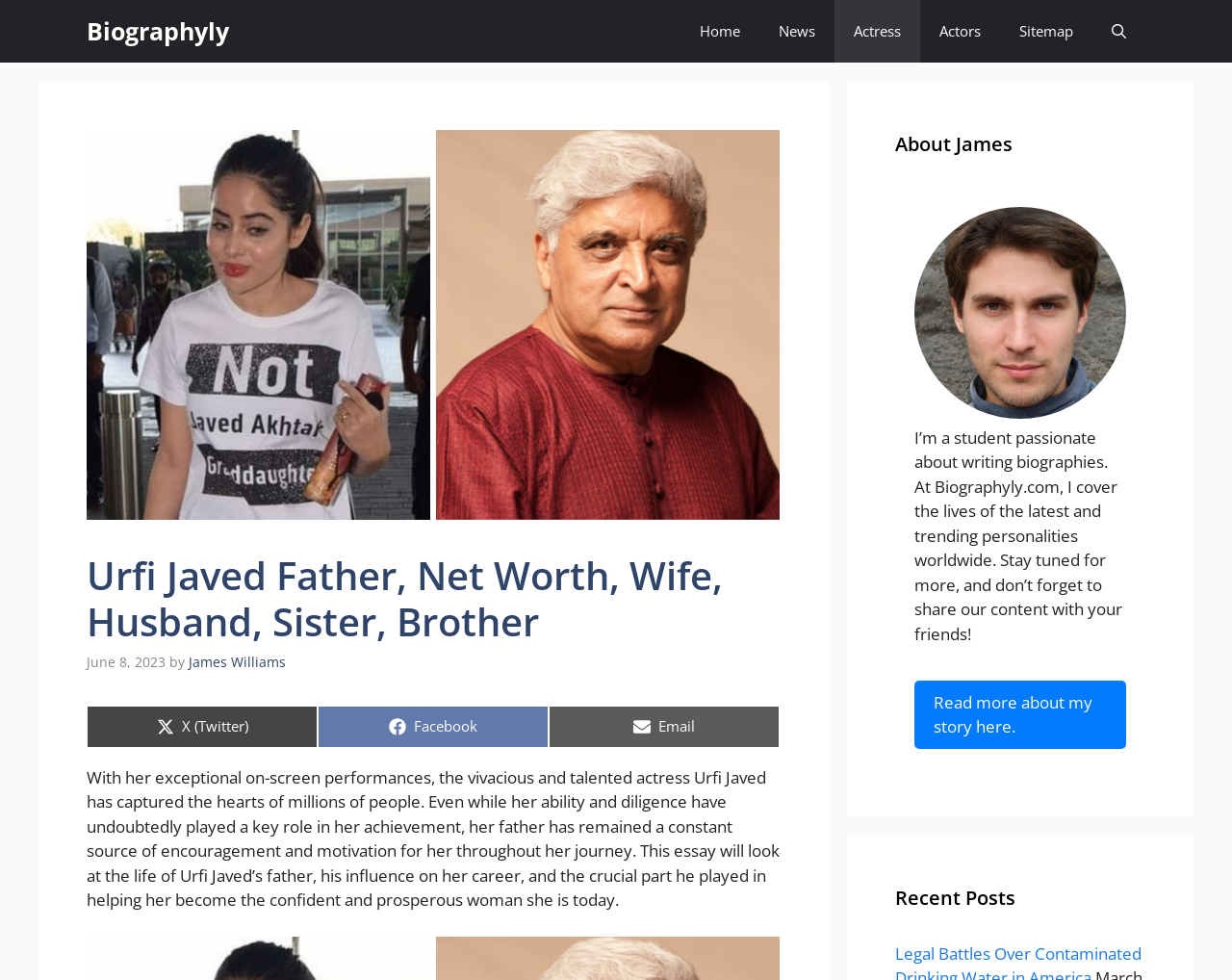Determine the bounding box coordinates of the target area to click to execute the following instruction: "Read more about Urfi Javed's father."

[0.07, 0.782, 0.633, 0.93]